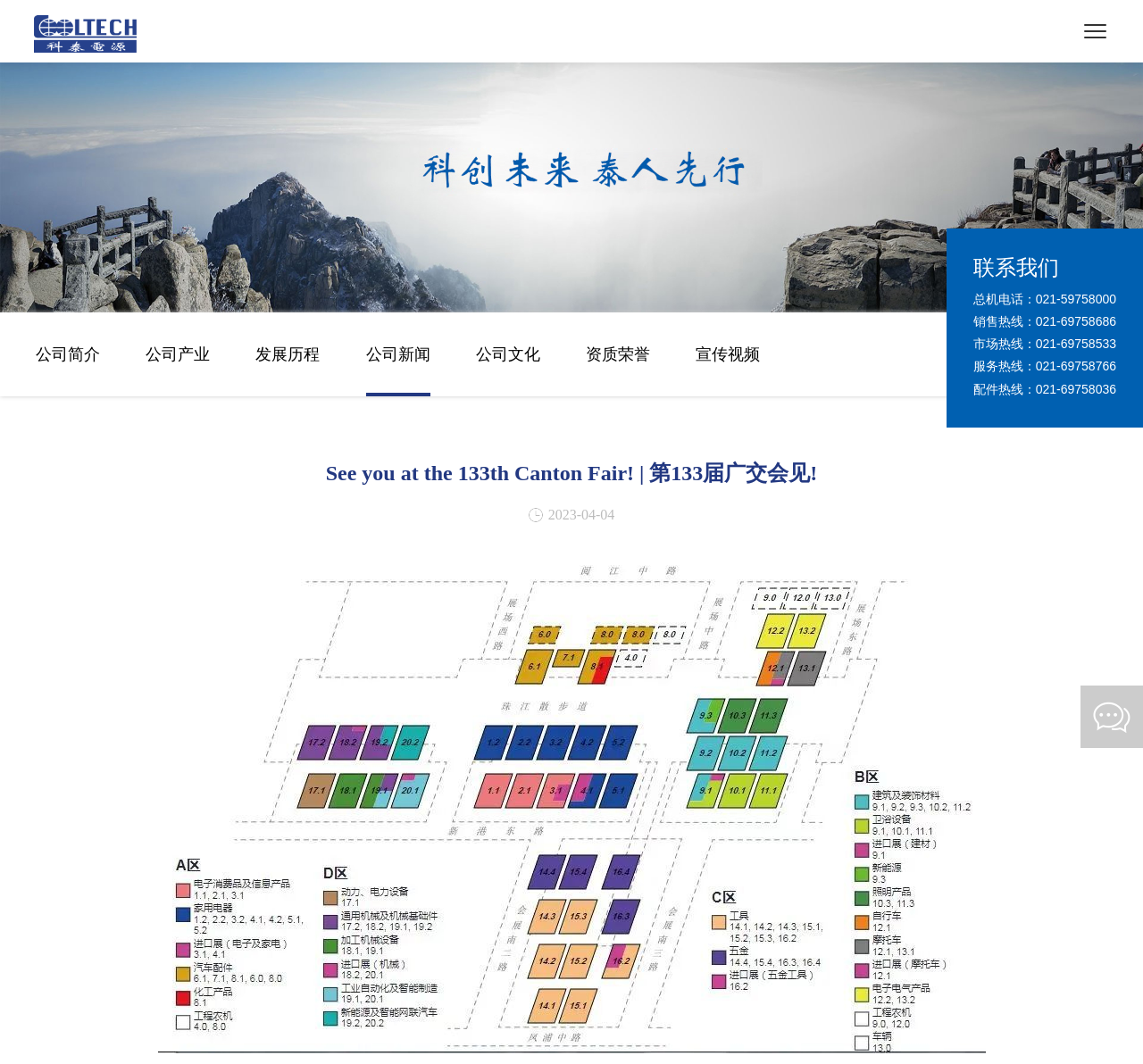What is the bounding box coordinate of the company logo?
Please give a detailed and elaborate explanation in response to the question.

I found the bounding box coordinate of the company logo by looking at the image element with the description '图片名称', which is located at the top of the page.